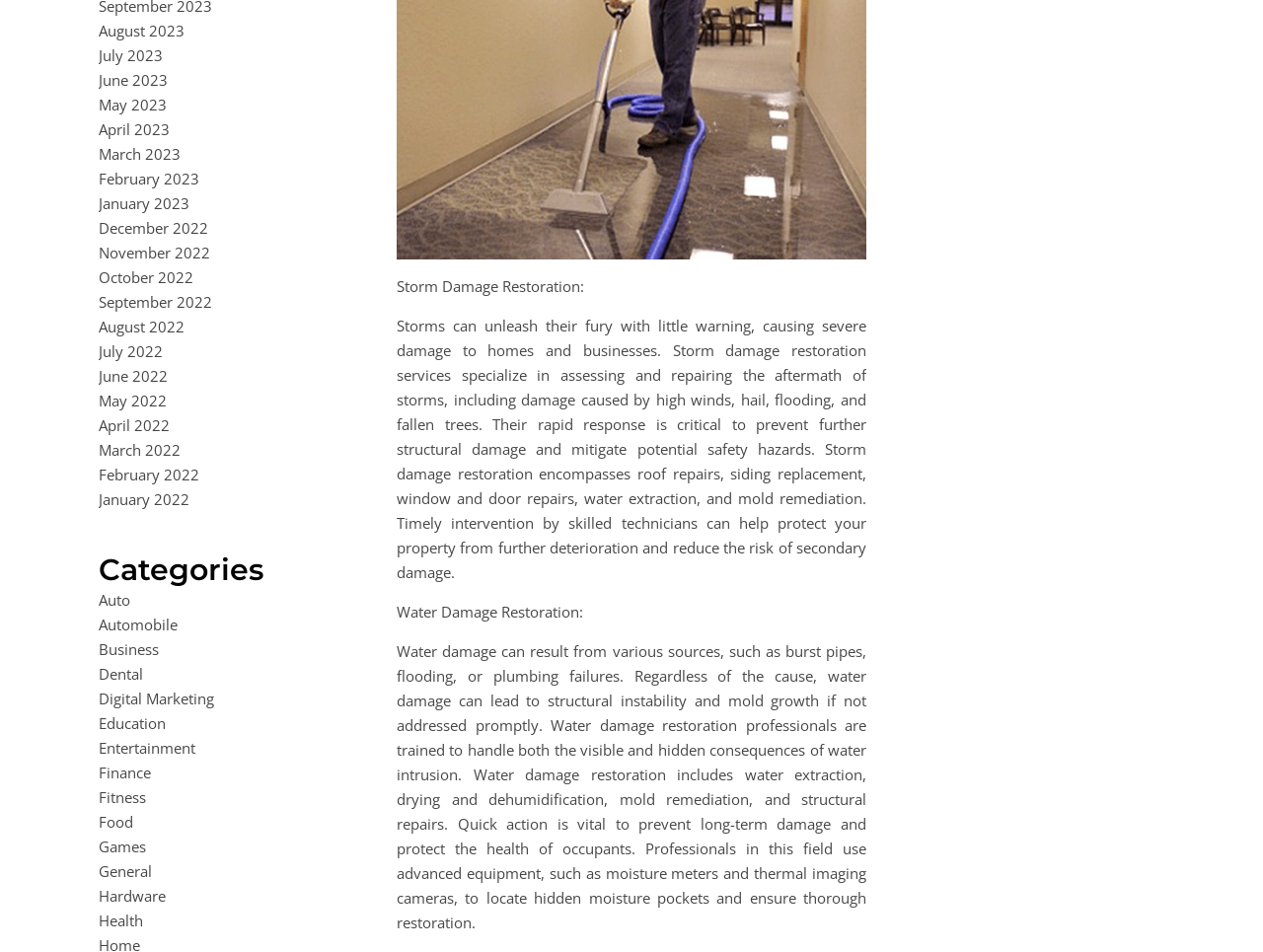From the image, can you give a detailed response to the question below:
What is included in water damage restoration?

The static text element mentions that water damage restoration includes water extraction, drying and dehumidification, mold remediation, and structural repairs, which implies that mold remediation is one of the services included in water damage restoration.